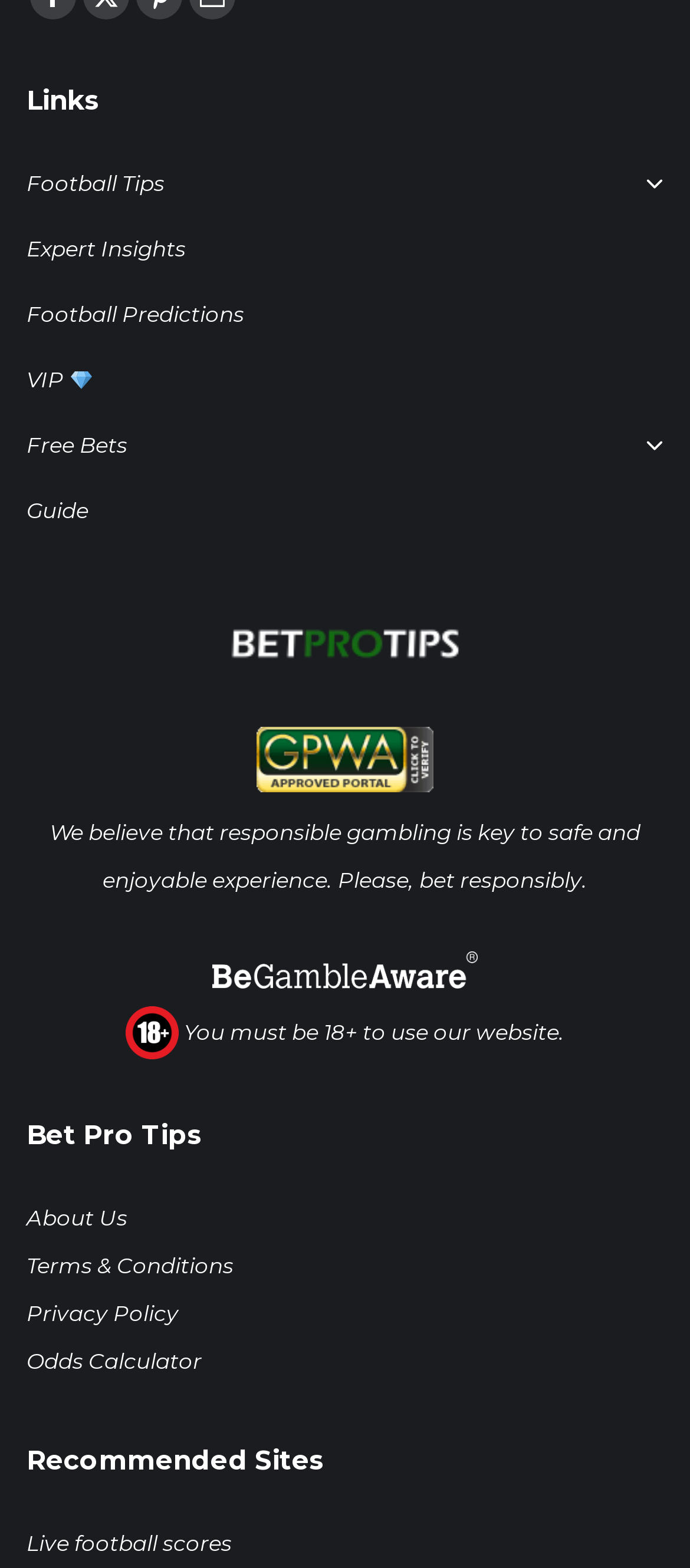Is there an image on the 'VIP' link?
Based on the screenshot, provide a one-word or short-phrase response.

Yes